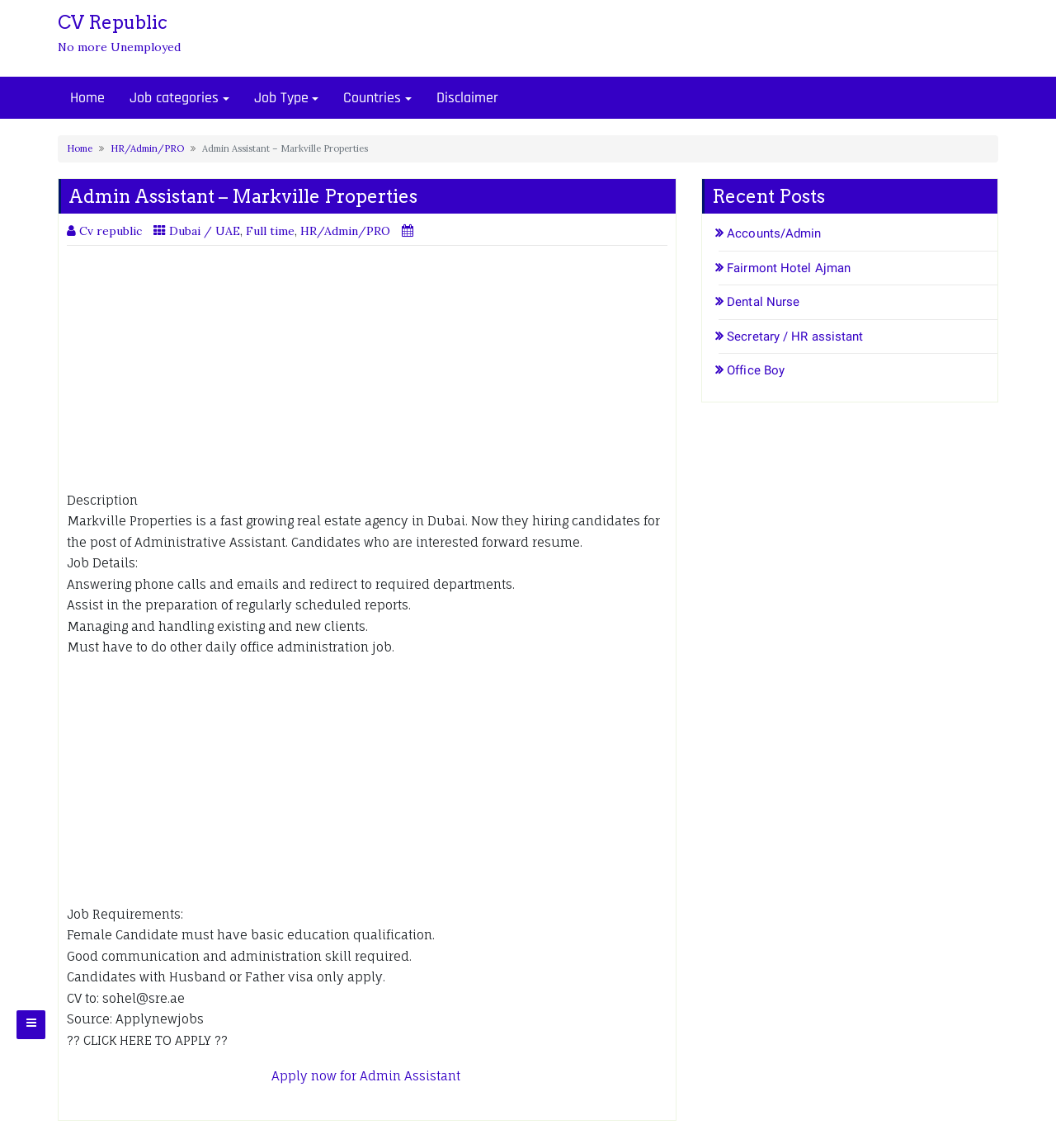Locate the bounding box coordinates of the element that needs to be clicked to carry out the instruction: "Check recent posts". The coordinates should be given as four float numbers ranging from 0 to 1, i.e., [left, top, right, bottom].

[0.665, 0.156, 0.945, 0.186]